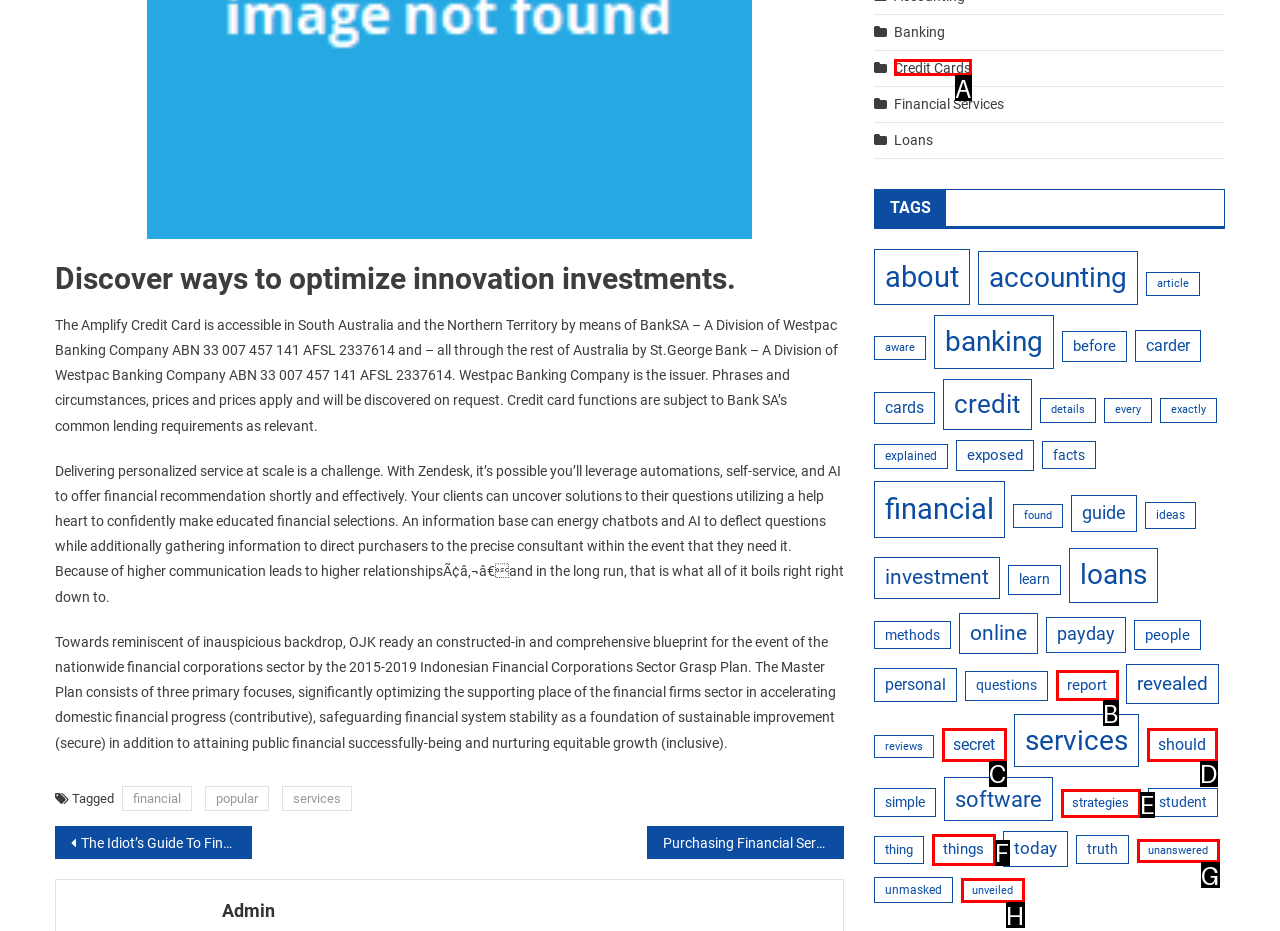Identify the HTML element that best matches the description: Credit Cards. Provide your answer by selecting the corresponding letter from the given options.

A